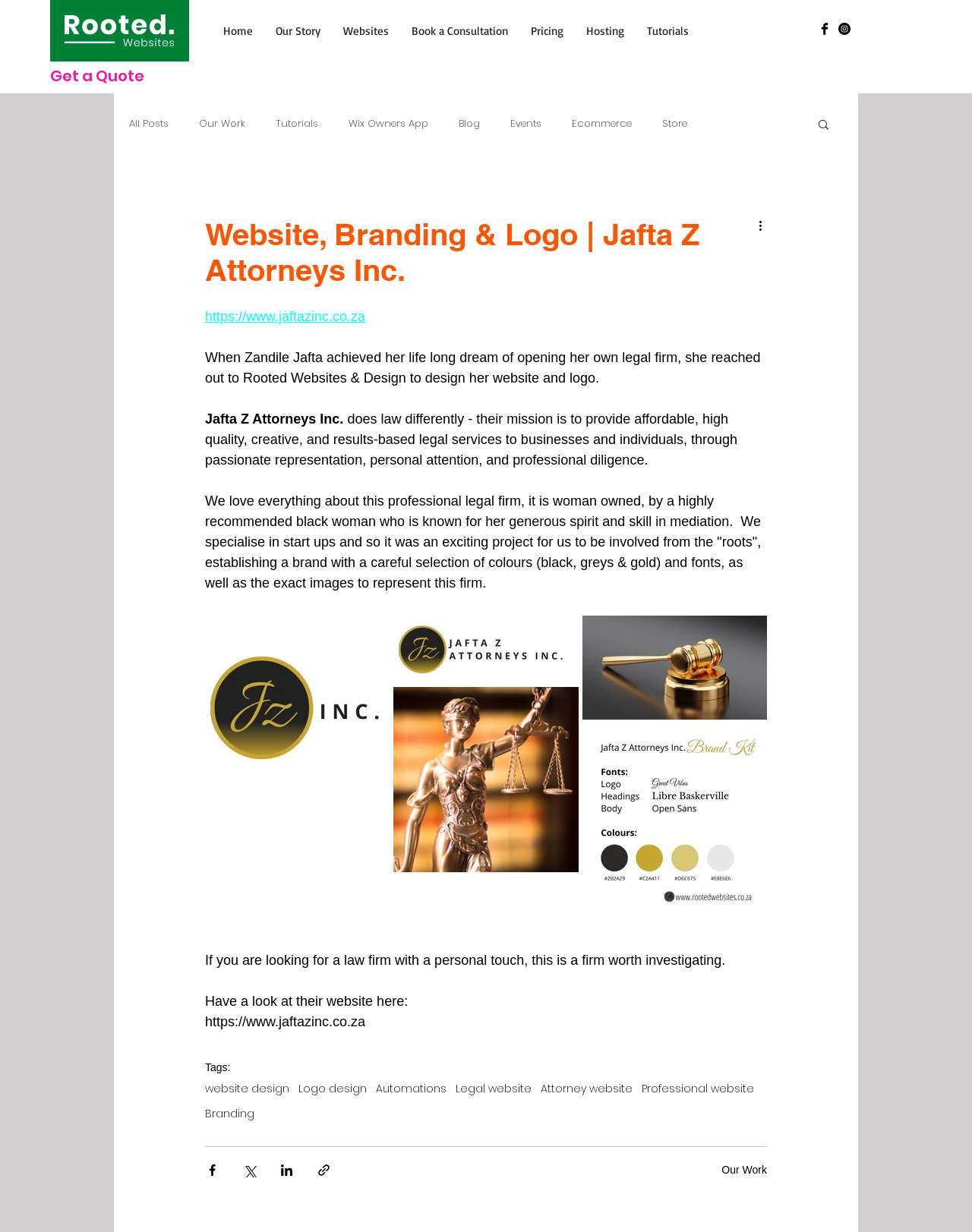What is the mission of Jafta Z Attorneys Inc.?
Based on the screenshot, provide a one-word or short-phrase response.

Provide affordable, high quality, creative, and results-based legal services